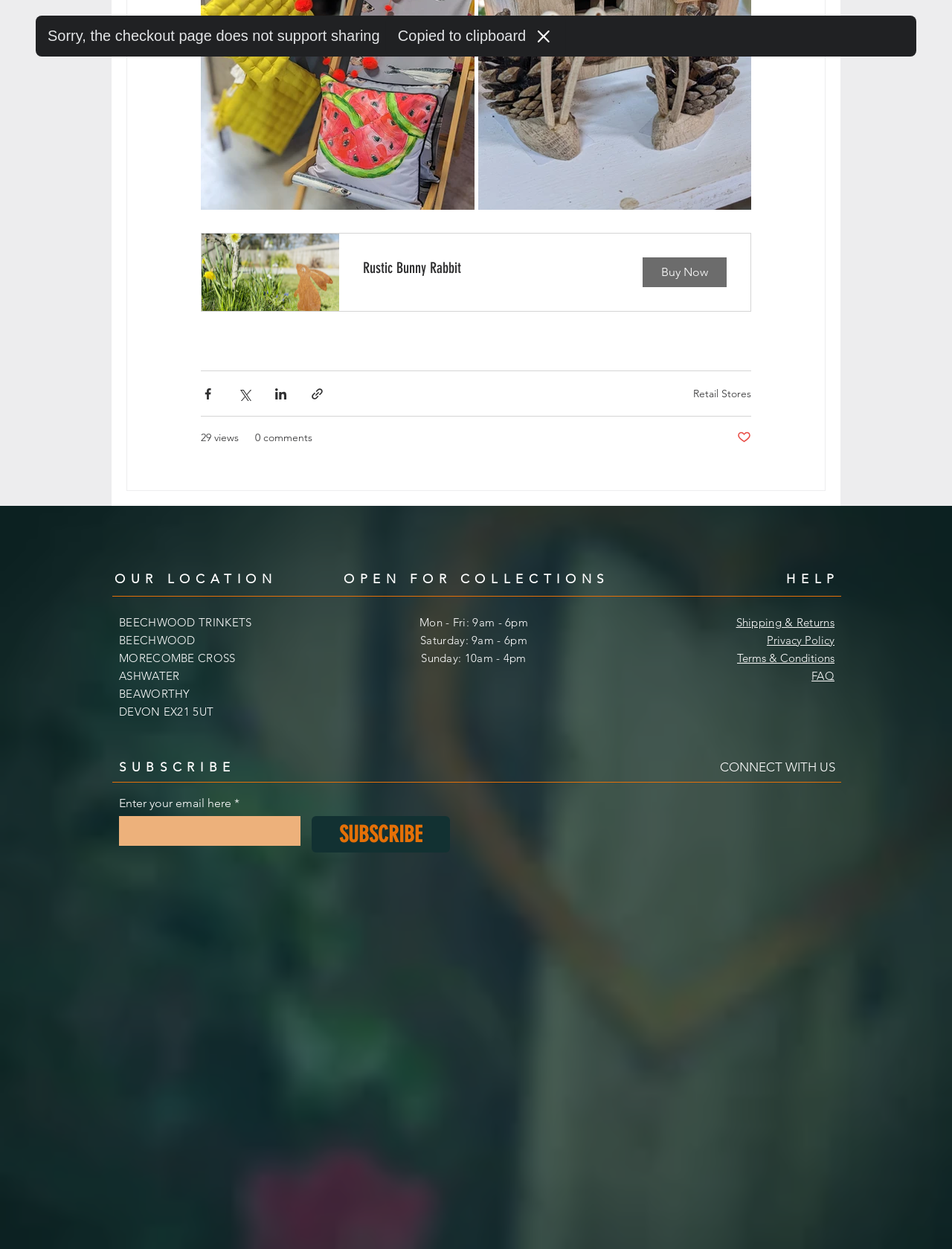Provide the bounding box coordinates of the HTML element described by the text: "0 comments".

[0.268, 0.344, 0.328, 0.357]